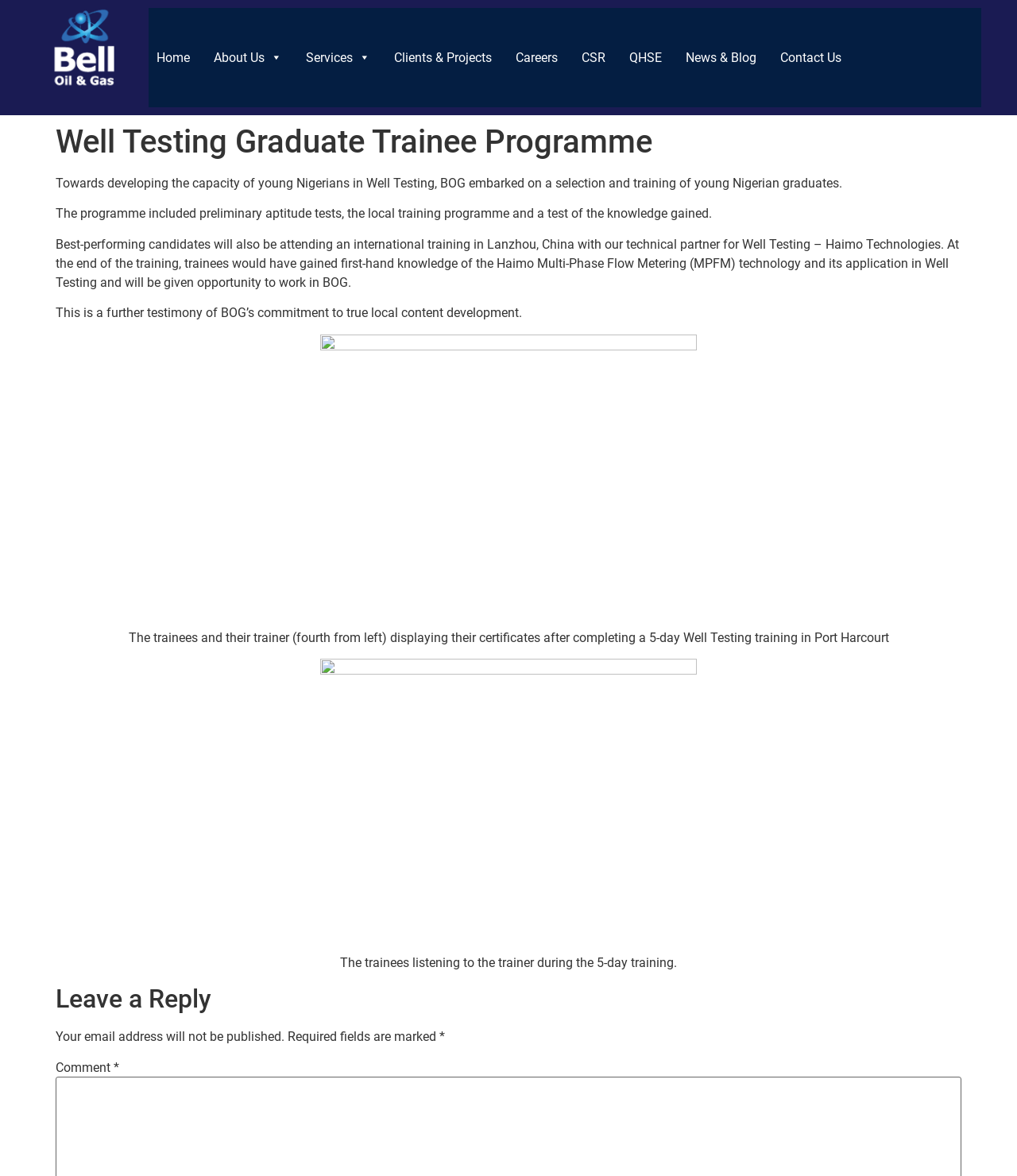Elaborate on the webpage's design and content in a detailed caption.

The webpage is about the Well Testing Graduate Trainee Programme offered by Bell Oil & Gas. At the top, there is a navigation menu with 9 links, including "Home", "About Us", "Services", "Clients & Projects", "Careers", "CSR", "QHSE", "News & Blog", and "Contact Us". 

Below the navigation menu, there is a header section with a heading that reads "Well Testing Graduate Trainee Programme". 

The main content of the webpage is divided into several sections. The first section describes the programme, stating that it aims to develop the capacity of young Nigerians in Well Testing. The programme includes preliminary aptitude tests, local training, and a test of the knowledge gained. 

The second section explains that the best-performing candidates will attend an international training in Lanzhou, China, where they will learn about the Haimo Multi-Phase Flow Metering (MPFM) technology and its application in Well Testing. 

The third section highlights BOG's commitment to local content development. 

There are two images on the page, one showing the trainees and their trainer displaying their certificates after completing a 5-day Well Testing training in Port Harcourt, and the other showing the trainees listening to the trainer during the 5-day training. 

At the bottom of the page, there is a section for leaving a reply, with fields for commenting and a note that the email address will not be published.